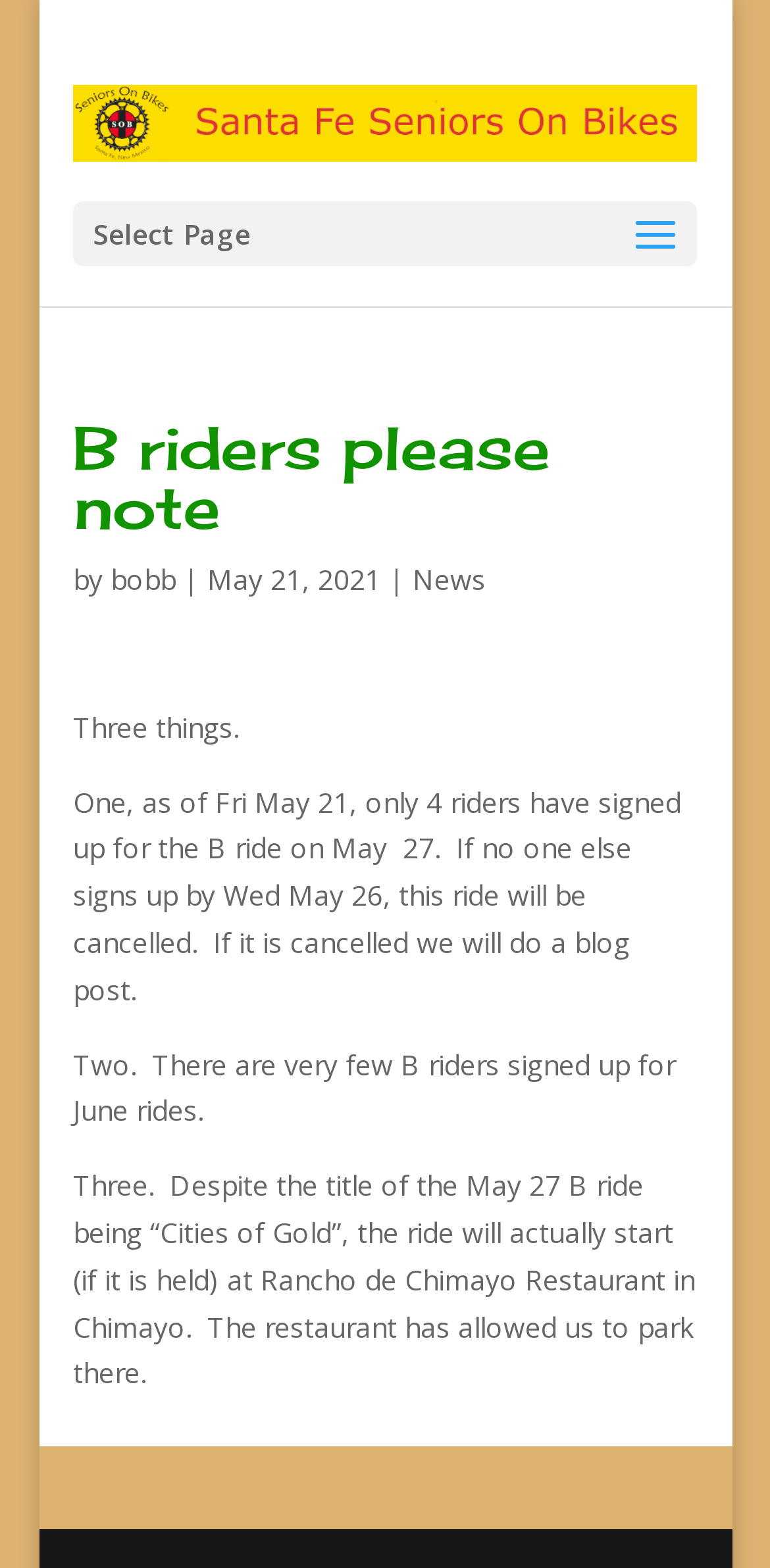Bounding box coordinates should be in the format (top-left x, top-left y, bottom-right x, bottom-right y) and all values should be floating point numbers between 0 and 1. Determine the bounding box coordinate for the UI element described as: process

None